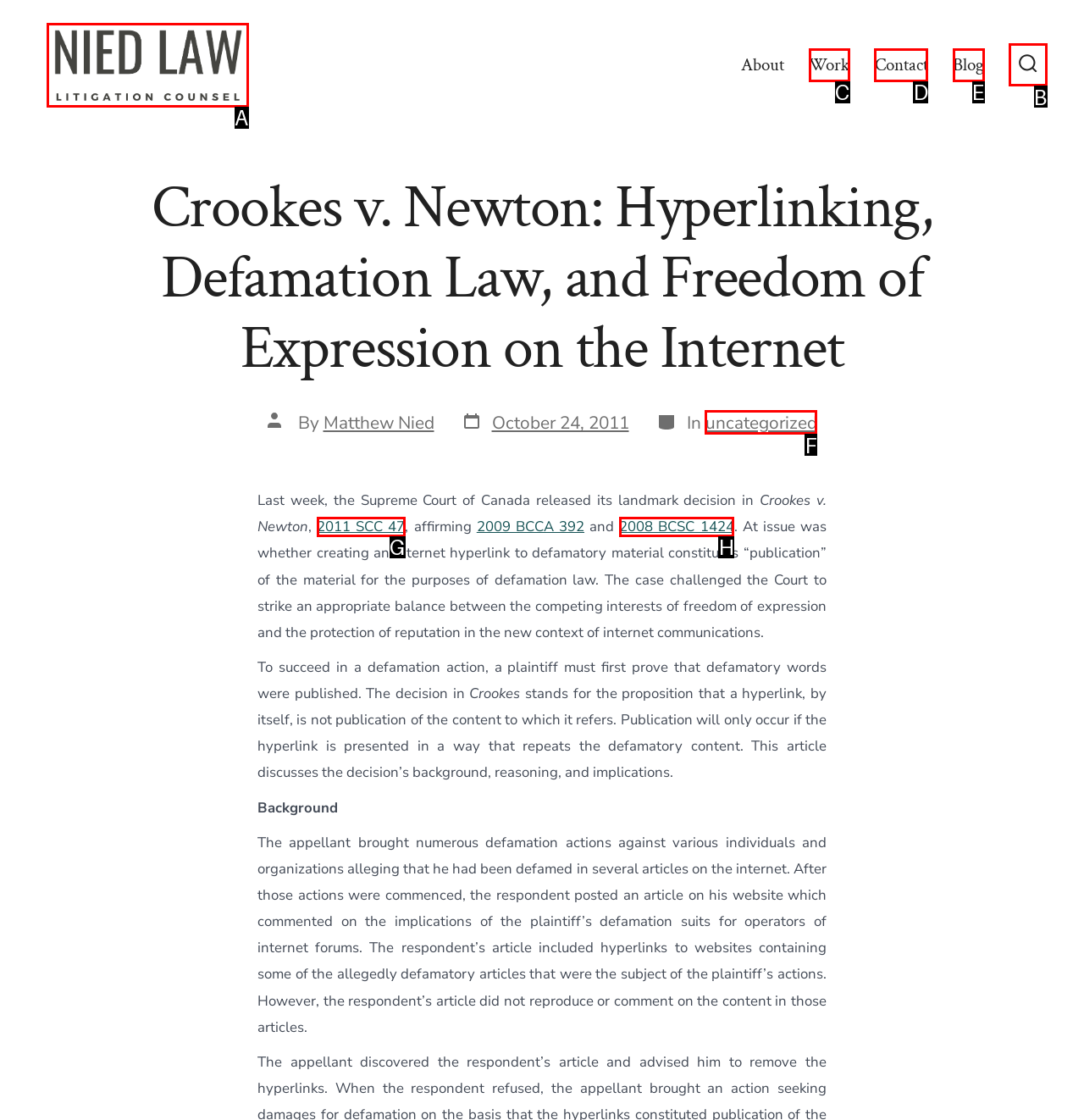Which option should be clicked to complete this task: Click the Search Toggle button
Reply with the letter of the correct choice from the given choices.

B